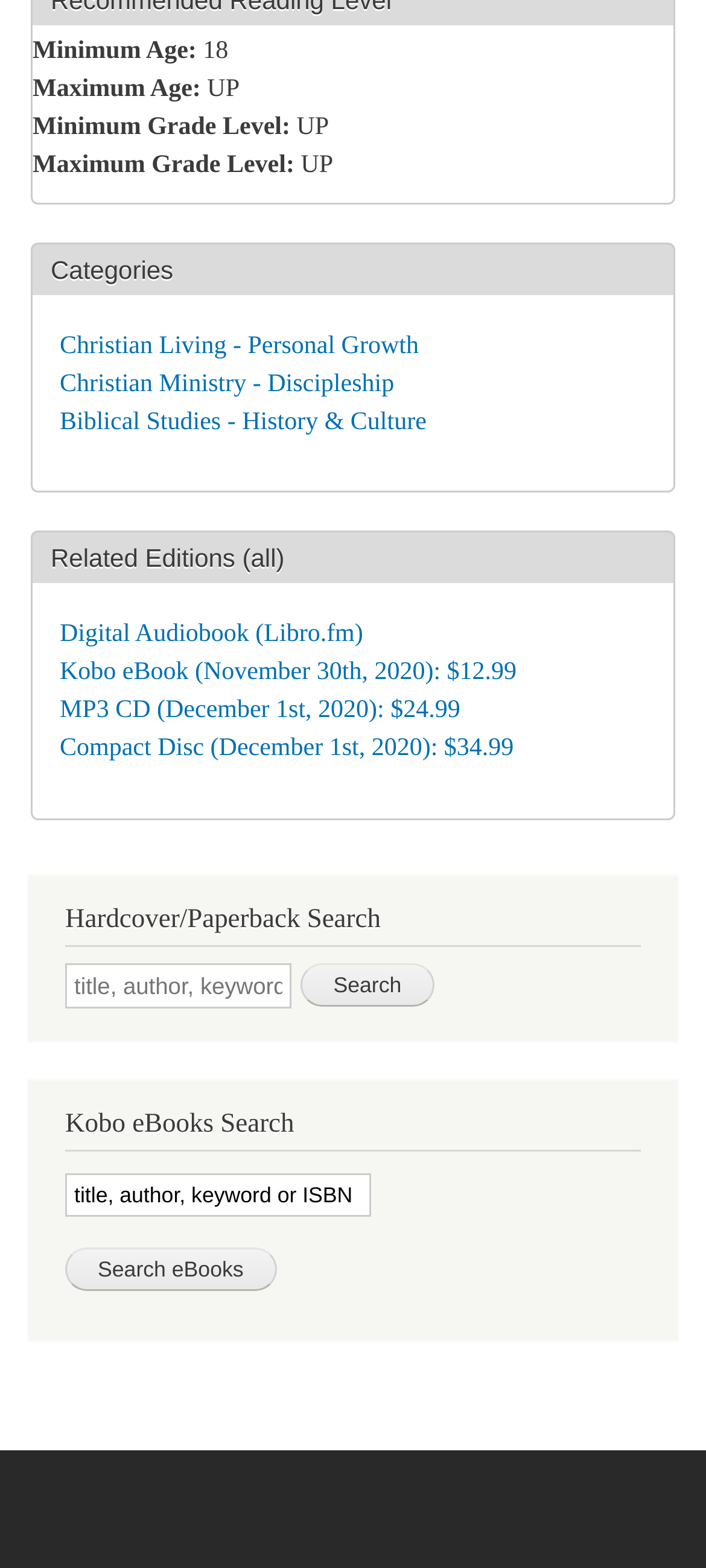What is the function of the 'Search eBooks' button?
Based on the image, give a concise answer in the form of a single word or short phrase.

To search for Kobo eBooks